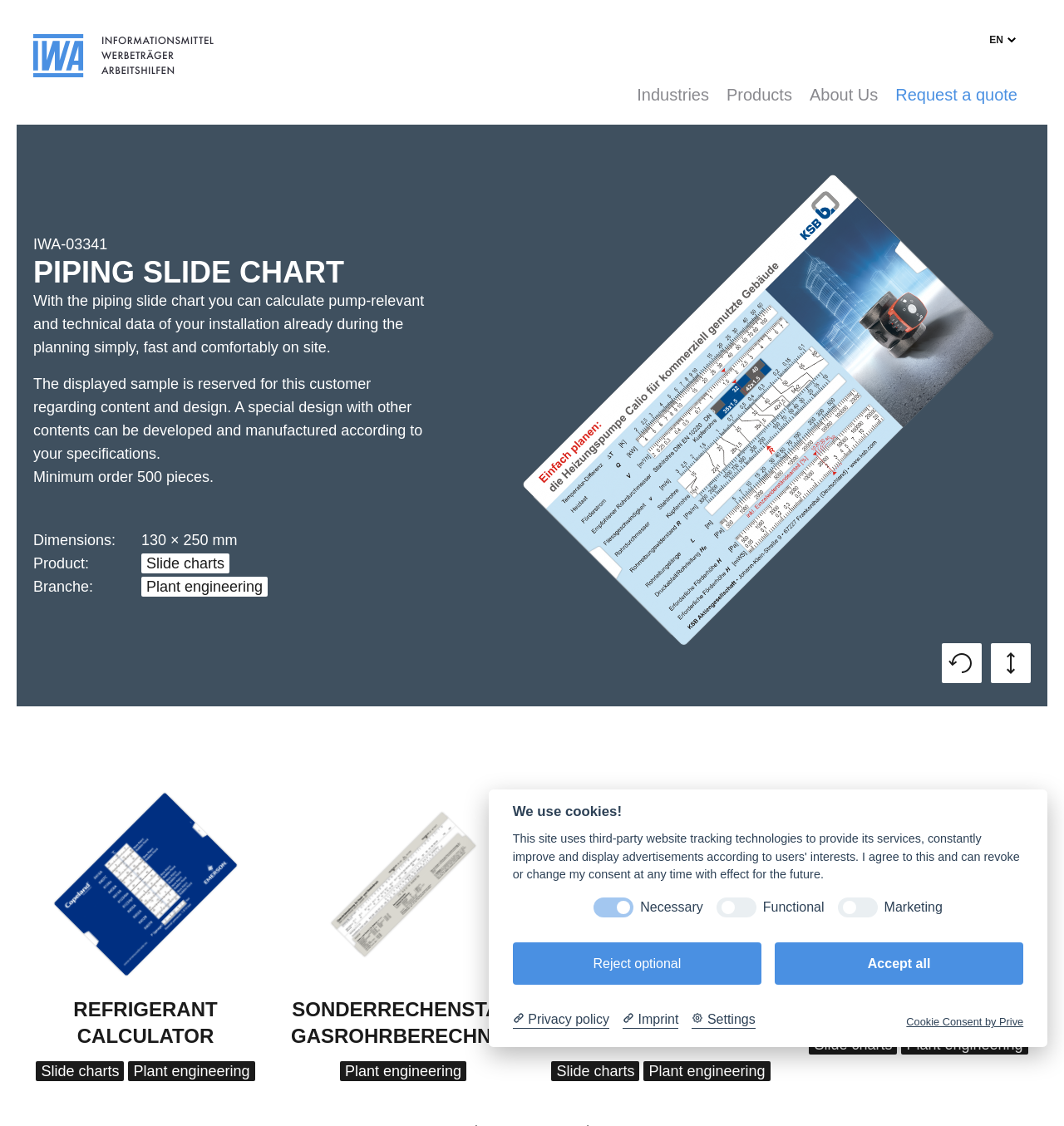What is the size of the piping slide chart?
Respond to the question with a well-detailed and thorough answer.

The size of the piping slide chart is mentioned in the description list on the webpage, which lists 'Dimensions:' as '130 × 250 mm'.